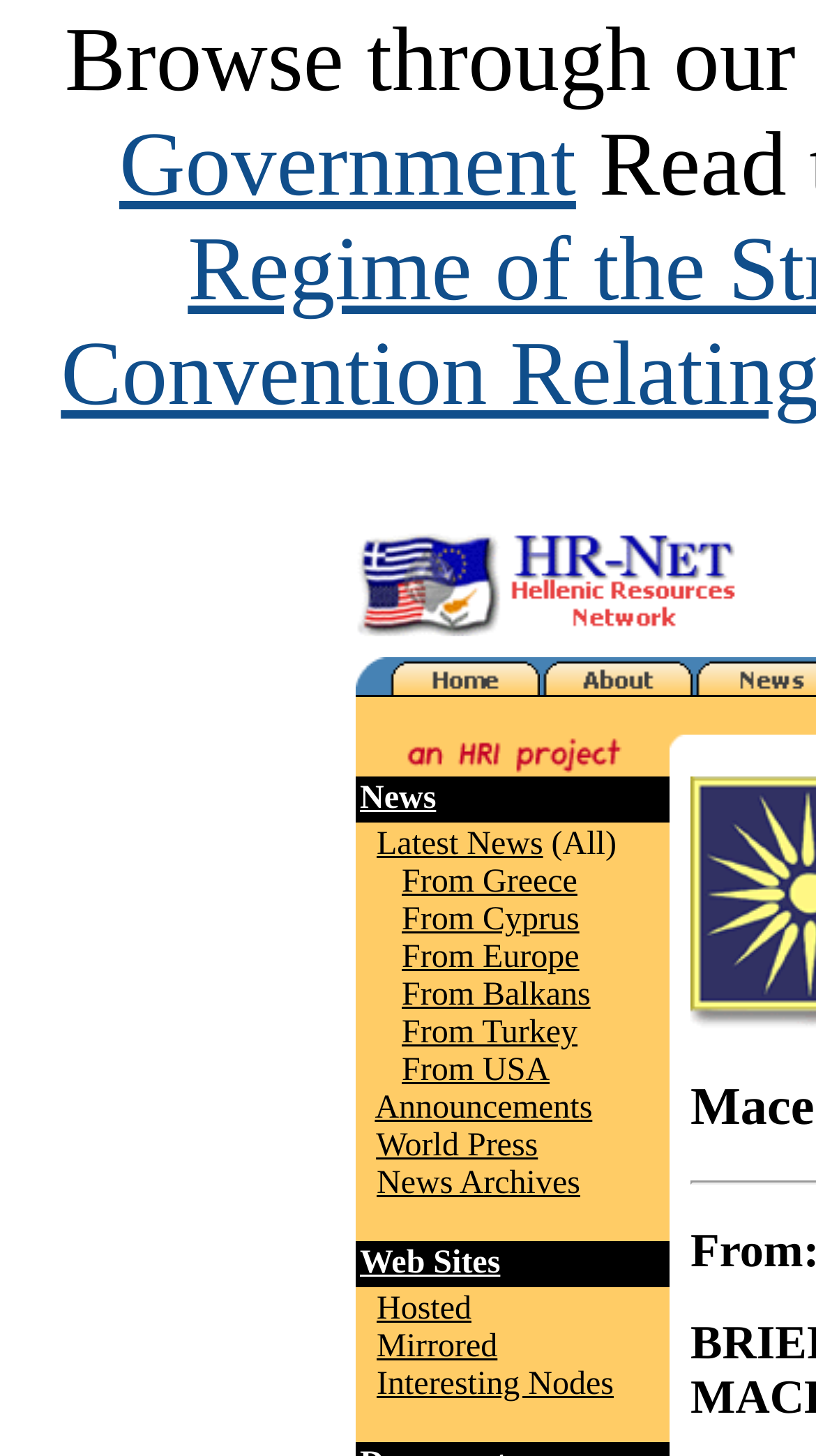Explain in detail what you observe on this webpage.

The webpage is titled "Macedonian Press Agency" and appears to be a news website. At the top, there is a link to "HR-Net - Hellenic Resources Network" accompanied by an image. Below this, there is a row of three layout table cells, each containing an image.

To the right of these images, there is a column of links, including "Home", "About HR-Net", and others. Below this column, there is a large section dedicated to news. This section is divided into several rows, each containing links to different news categories, such as "Latest News", "From Greece", "From Cyprus", and others. There are also links to "Announcements", "World Press", and "News Archives".

Further down the page, there are sections dedicated to "Web Sites" and "Hosted", "Mirrored", and "Interesting Nodes". Each of these sections contains links to related websites or resources. Throughout the page, there are several images scattered throughout, but no prominent headlines or articles are visible.